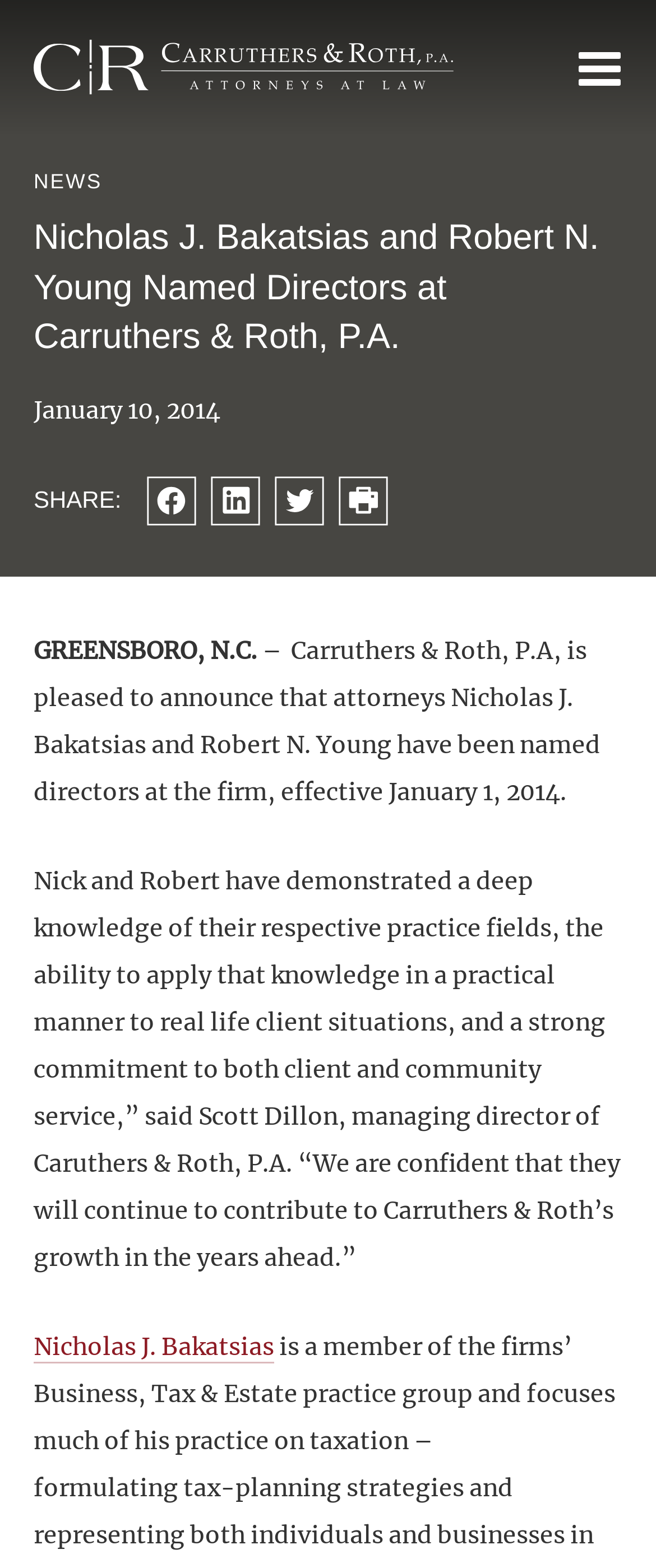Who is the managing director of Carruthers & Roth, P.A.?
Provide a fully detailed and comprehensive answer to the question.

I found the name of the managing director by reading the static text element that quotes him, which says '“We are confident that they will continue to contribute to Carruthers & Roth’s growth in the years ahead.” said Scott Dillon, managing director of Caruthers & Roth, P.A.'.